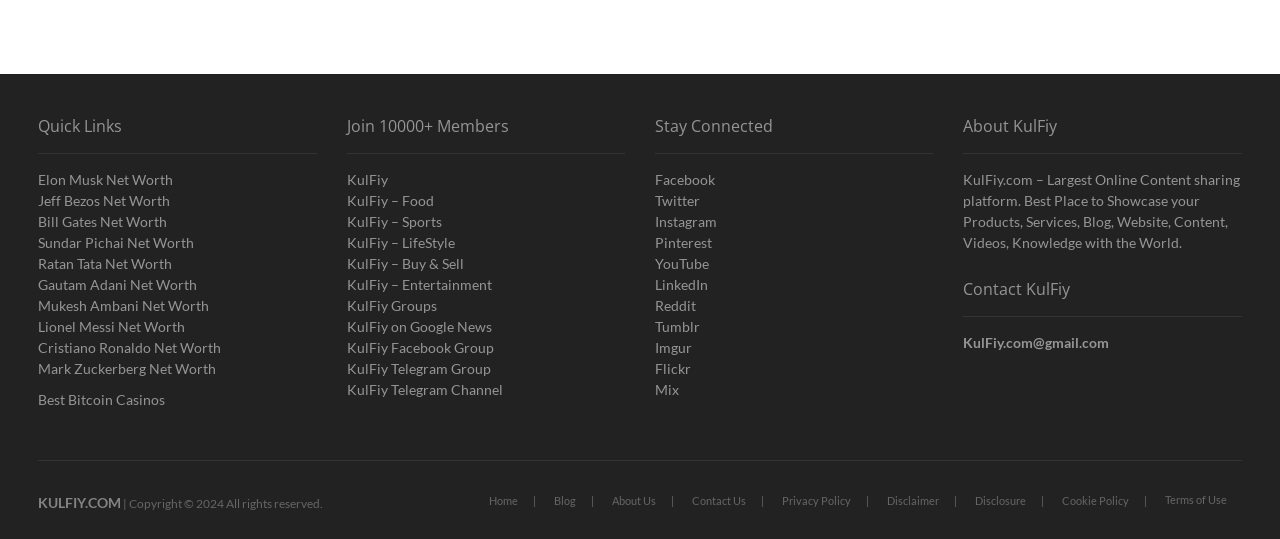Locate the coordinates of the bounding box for the clickable region that fulfills this instruction: "Join KulFiy".

[0.271, 0.313, 0.488, 0.352]